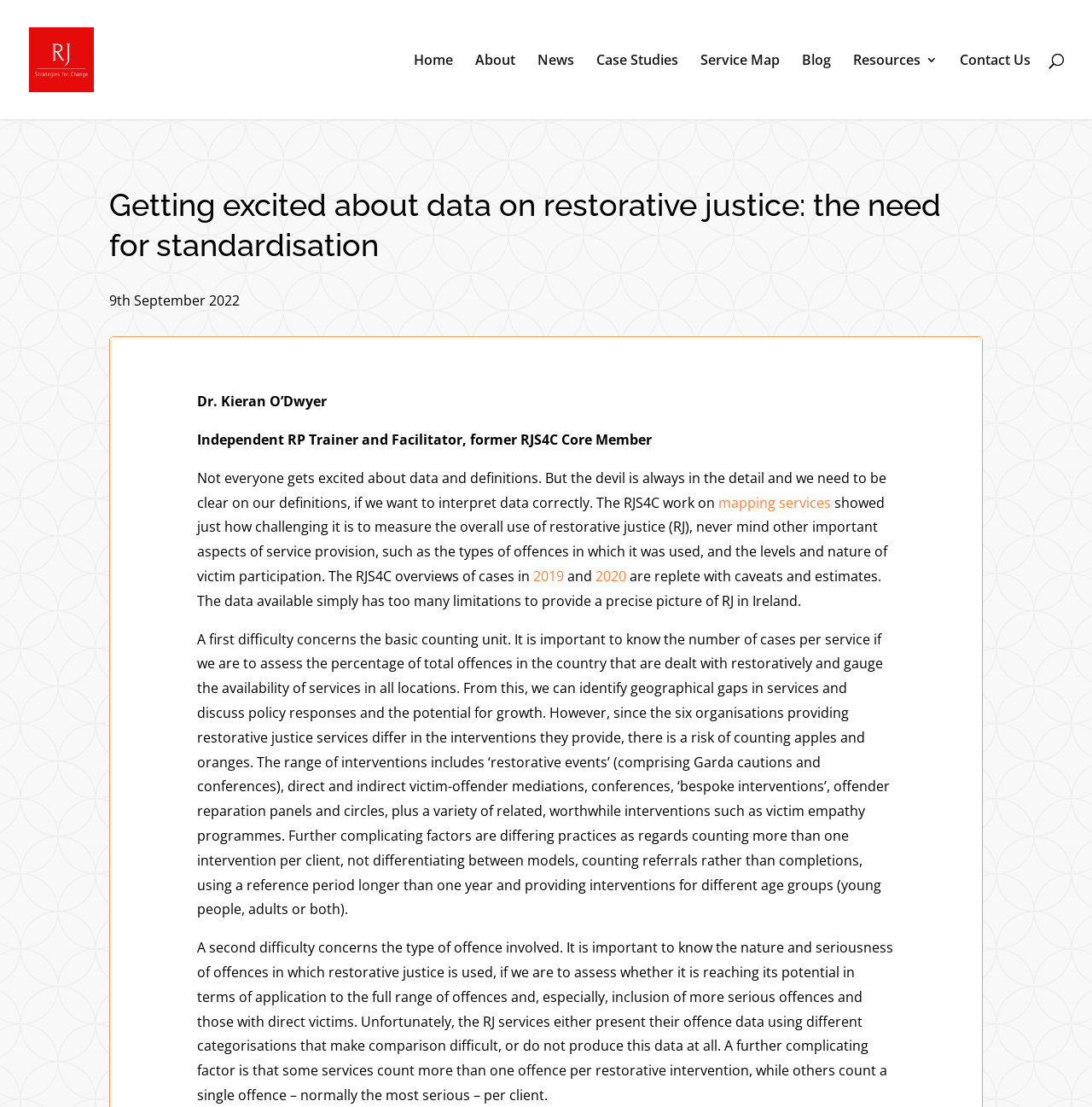Produce an extensive caption that describes everything on the webpage.

The webpage is about an article discussing the need for standardization in restorative justice data. At the top, there is a logo image and a link to "Restorative Justice" on the left, and a navigation menu with links to "Home", "About", "News", "Case Studies", "Service Map", "Blog", "Resources 3", and "Contact Us" on the right.

Below the navigation menu, the article title "Getting excited about data on restorative justice: the need for standardisation" is displayed prominently. The author's name, "Dr. Kieran O'Dwyer", and their title, "Independent RP Trainer and Facilitator, former RJS4C Core Member", are shown below the title.

The article begins with a brief introduction, followed by a discussion on the challenges of measuring restorative justice data, including the difficulties in defining what to measure and how to count cases. The text is divided into paragraphs, with links to "mapping services", "2019", and "2020" embedded within the text.

The article continues to discuss the limitations of available data, including the lack of standardization in counting units and the varying practices of different organizations providing restorative justice services. The text is dense and informative, with no images or breaks in the content.